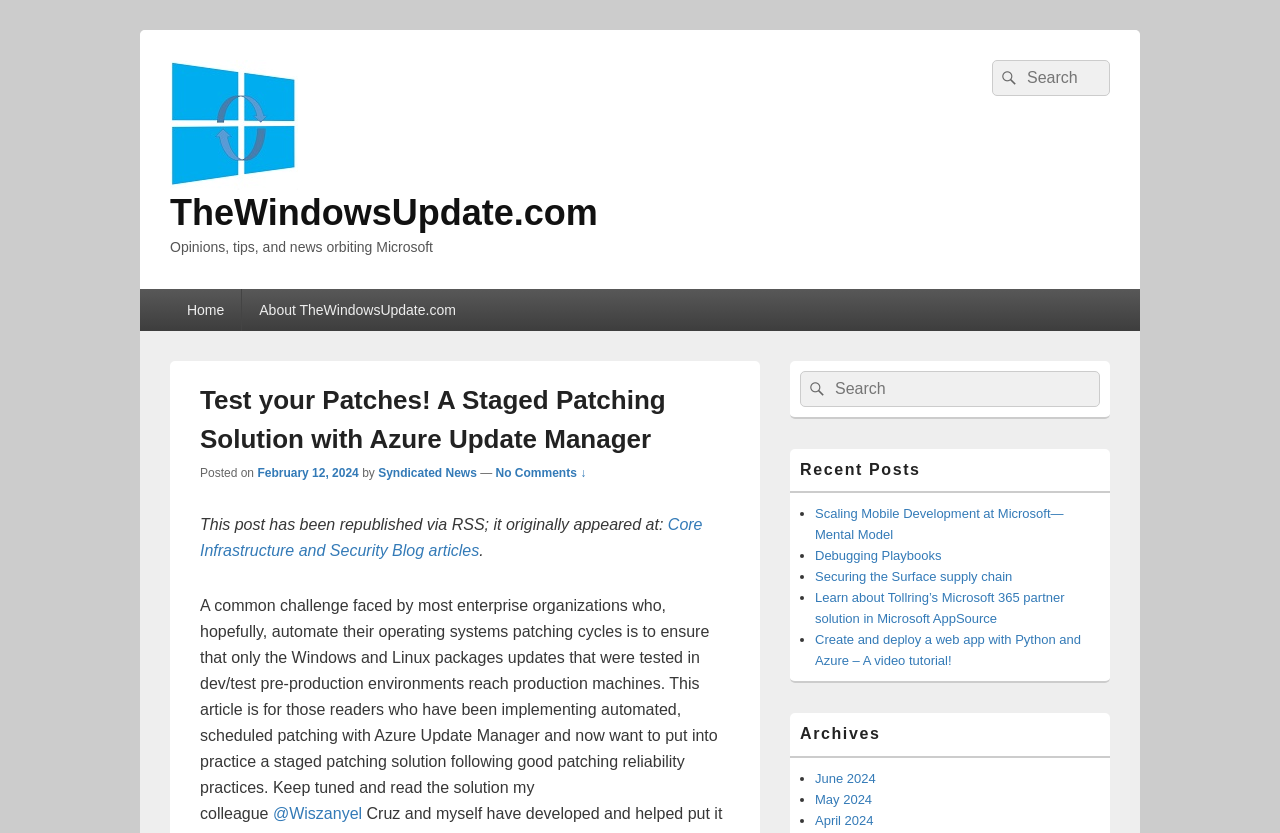Identify the bounding box coordinates of the region I need to click to complete this instruction: "View recent post 'Scaling Mobile Development at Microsoft— Mental Model'".

[0.637, 0.607, 0.831, 0.651]